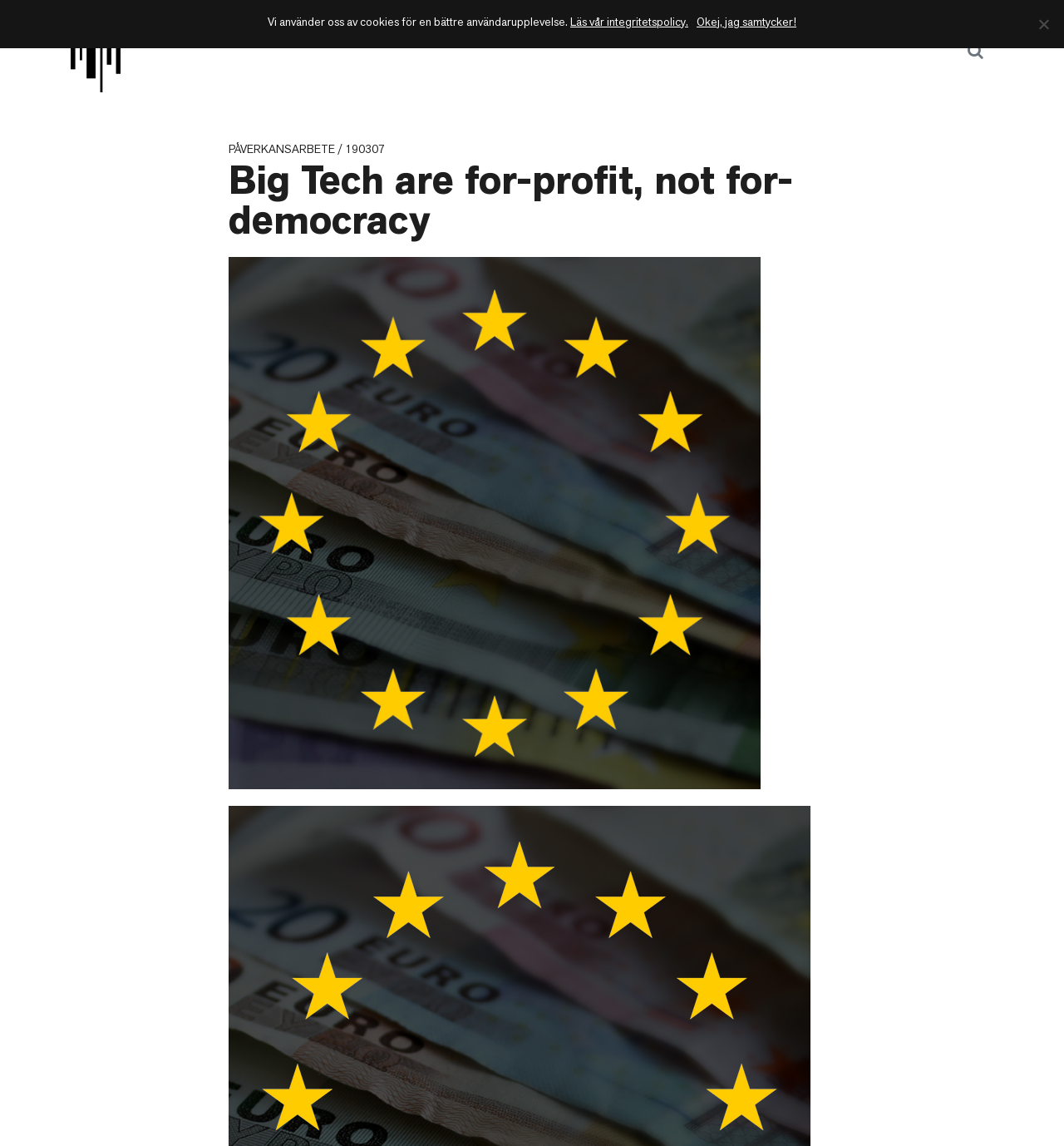Bounding box coordinates should be in the format (top-left x, top-left y, bottom-right x, bottom-right y) and all values should be floating point numbers between 0 and 1. Determine the bounding box coordinate for the UI element described as: Om Skap

[0.275, 0.025, 0.354, 0.046]